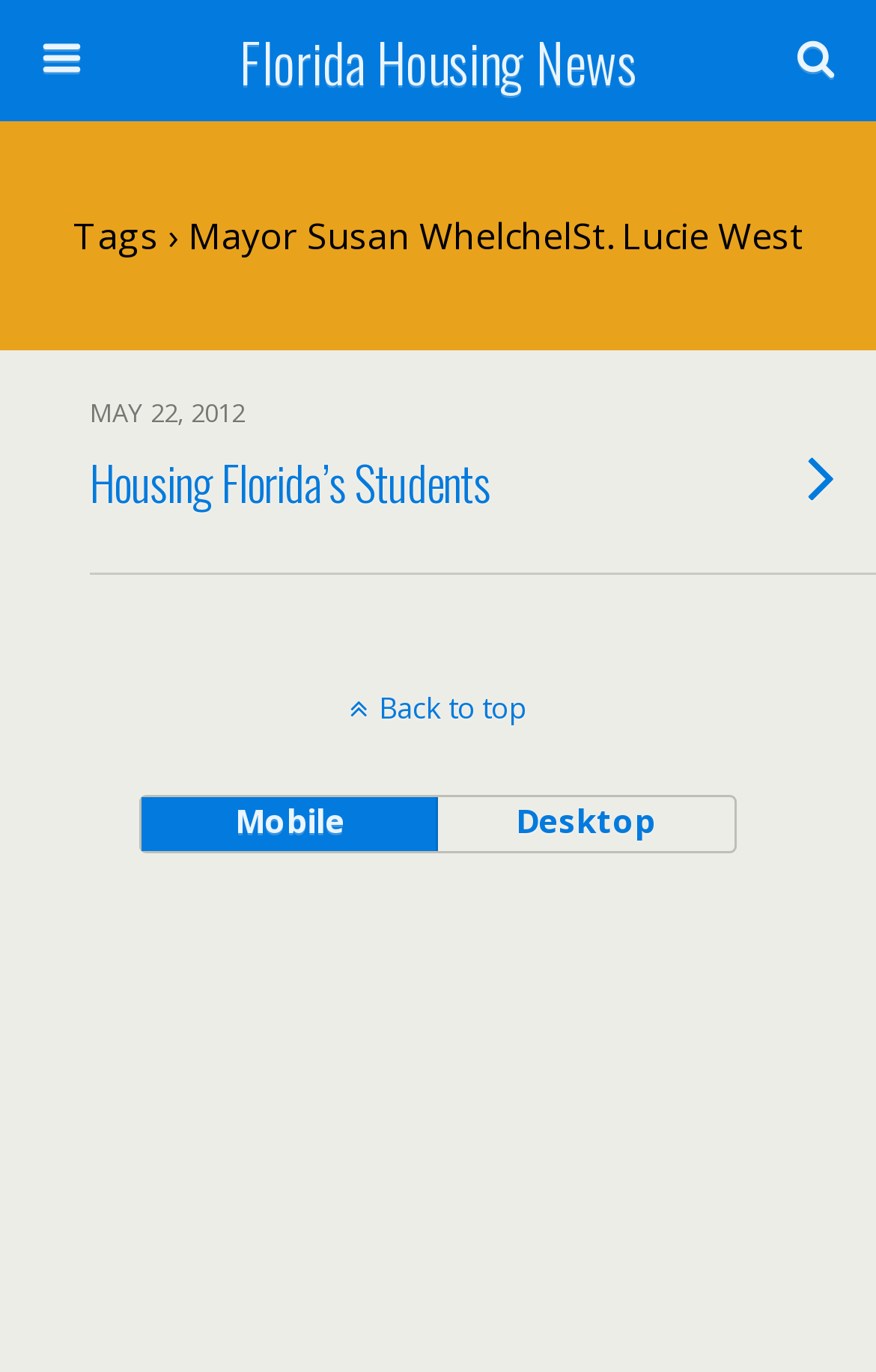Locate the UI element described by desktop in the provided webpage screenshot. Return the bounding box coordinates in the format (top-left x, top-left y, bottom-right x, bottom-right y), ensuring all values are between 0 and 1.

[0.497, 0.581, 0.837, 0.62]